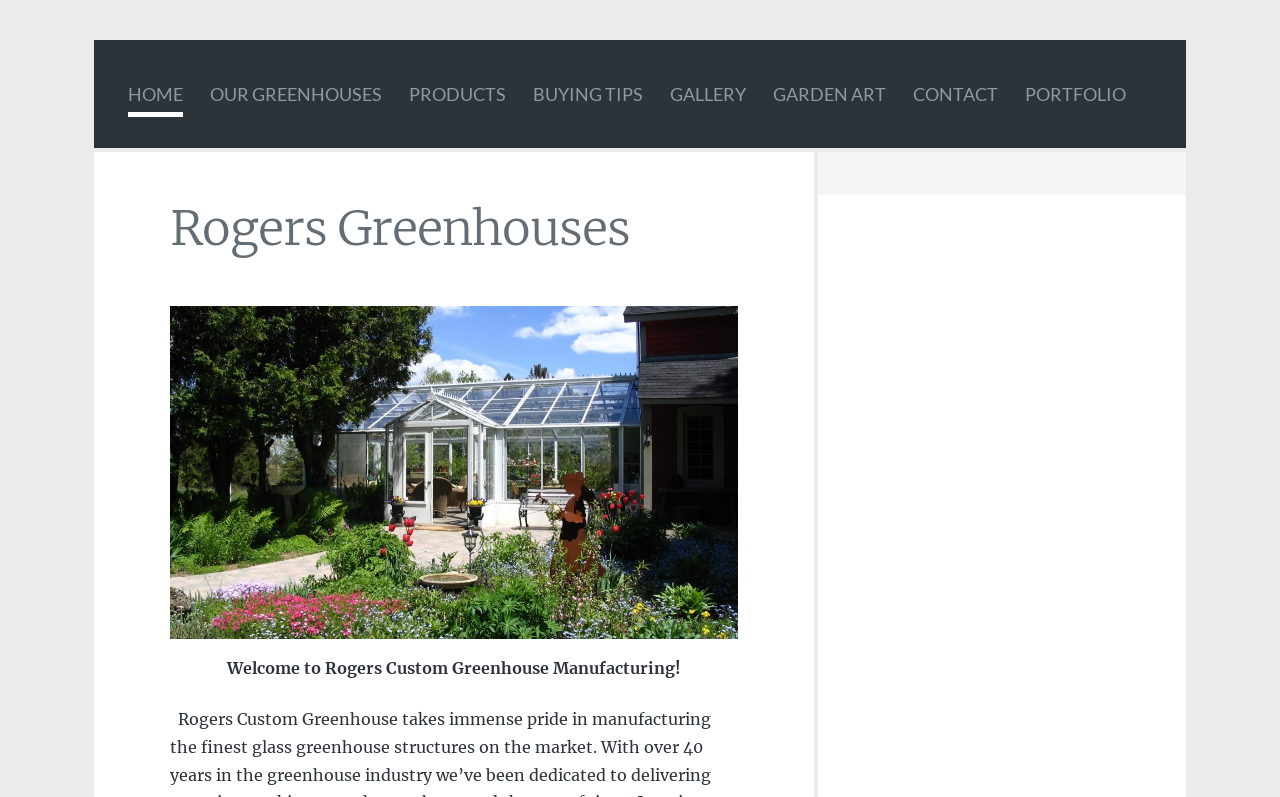Please determine the bounding box coordinates of the section I need to click to accomplish this instruction: "contact us".

[0.713, 0.095, 0.779, 0.141]